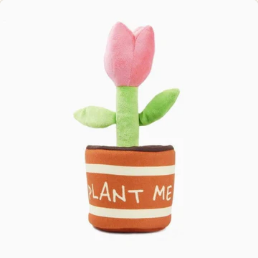Reply to the question with a brief word or phrase: What is written on the pot?

PLANT ME